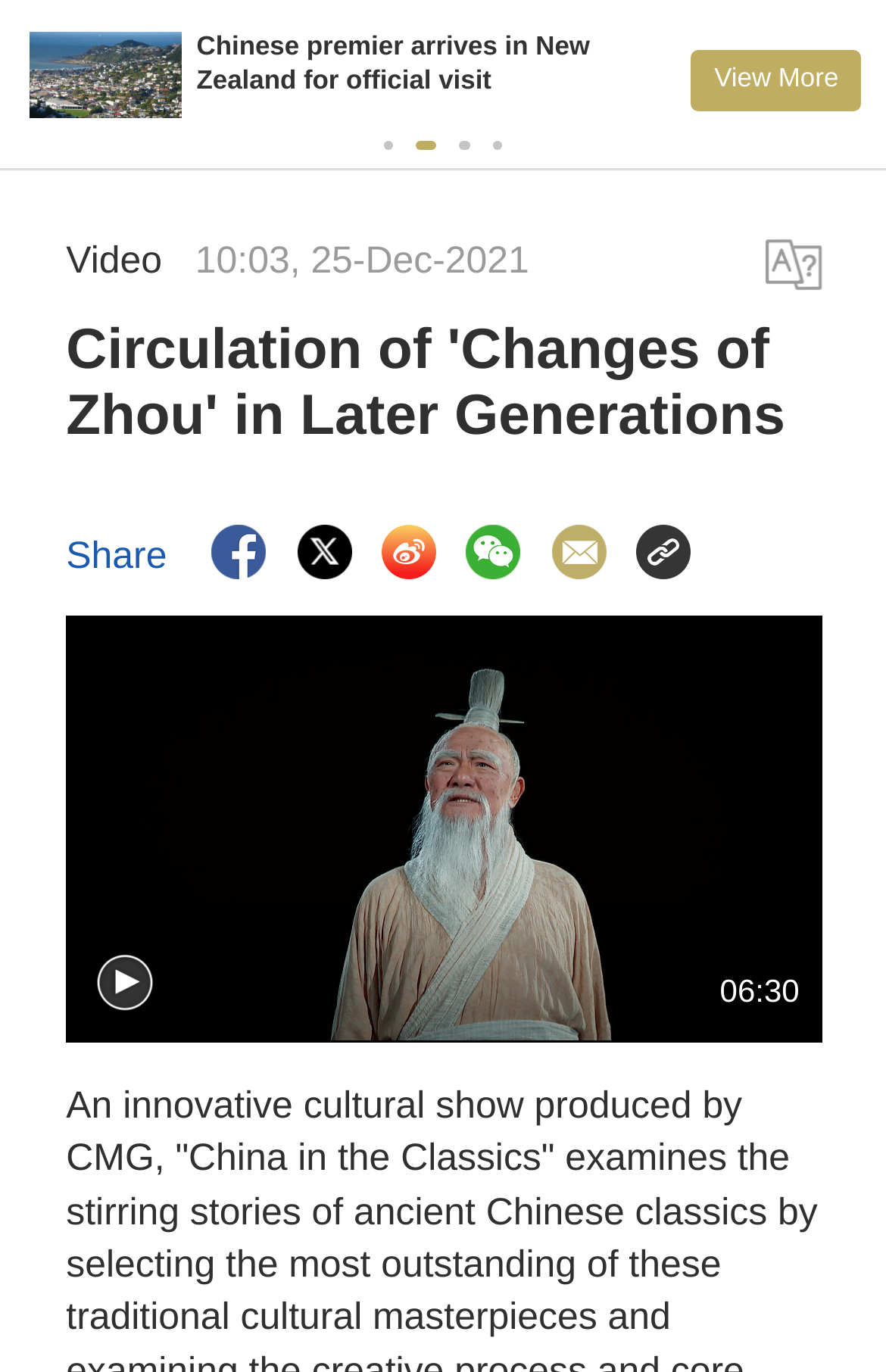Answer the question with a single word or phrase: 
What is the error message displayed?

Error loading player: No playable sources found